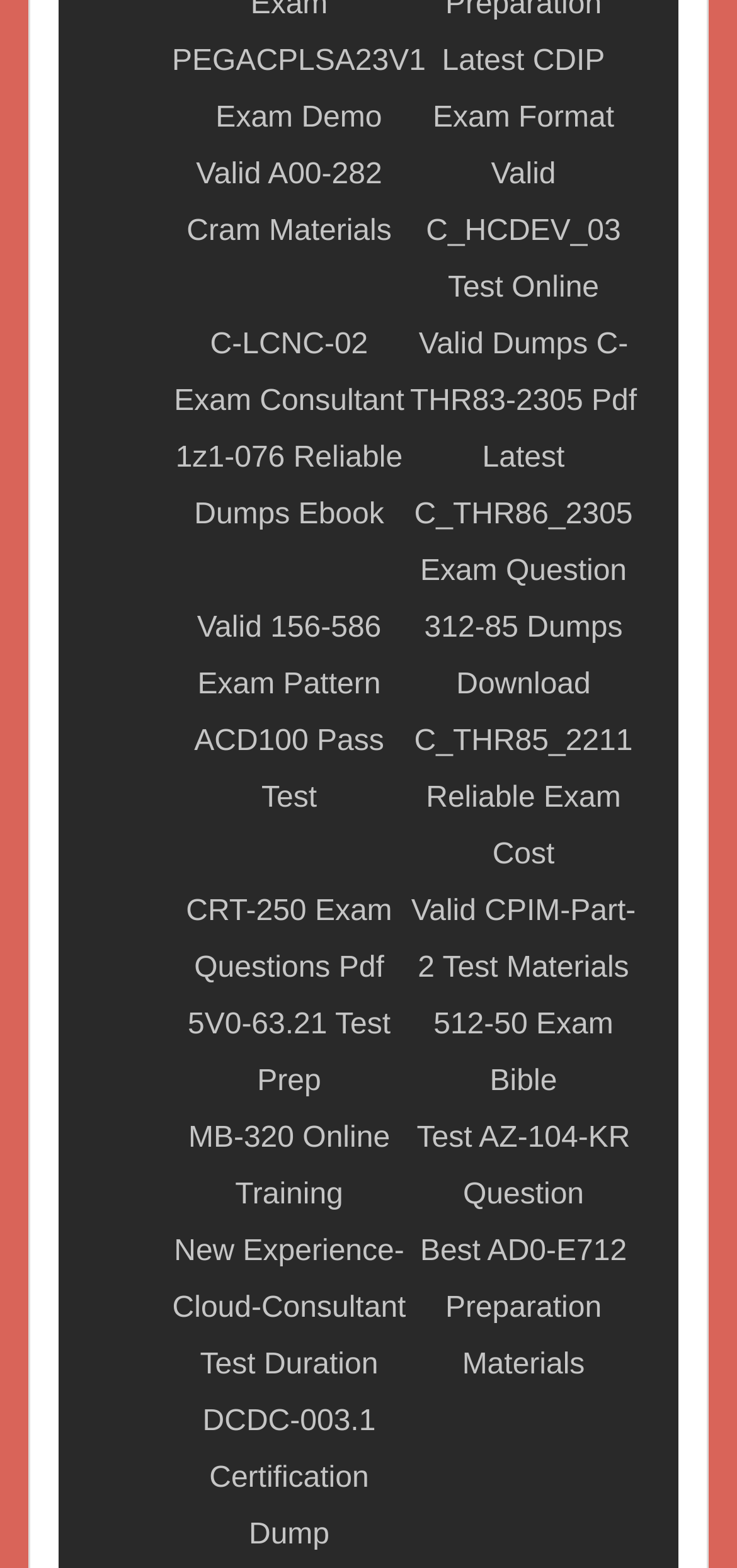Find the bounding box of the UI element described as: "Test AZ-104-KR Question". The bounding box coordinates should be given as four float values between 0 and 1, i.e., [left, top, right, bottom].

[0.551, 0.709, 0.869, 0.781]